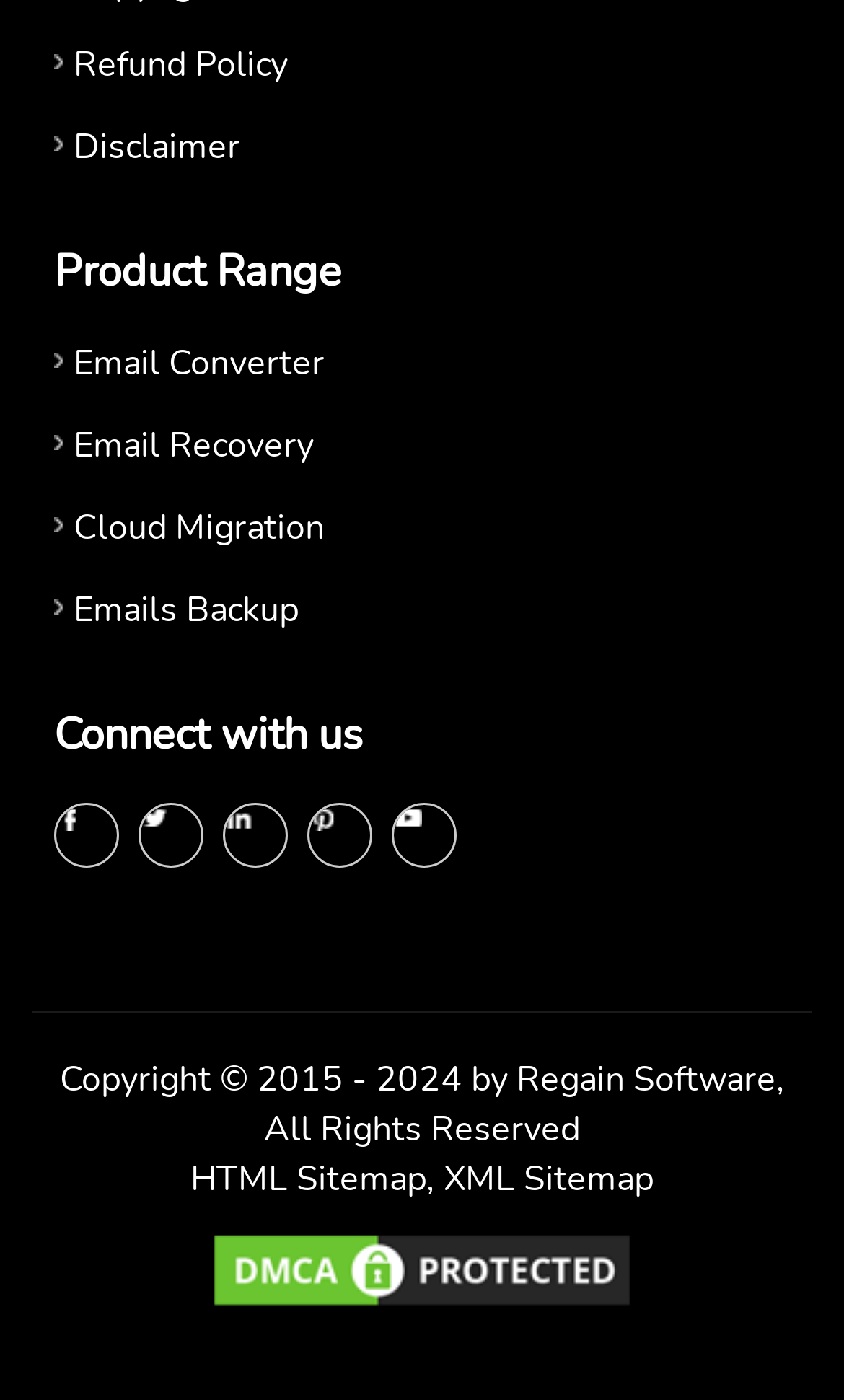Answer the question below in one word or phrase:
What is the first link in the top navigation menu?

Latest Blog